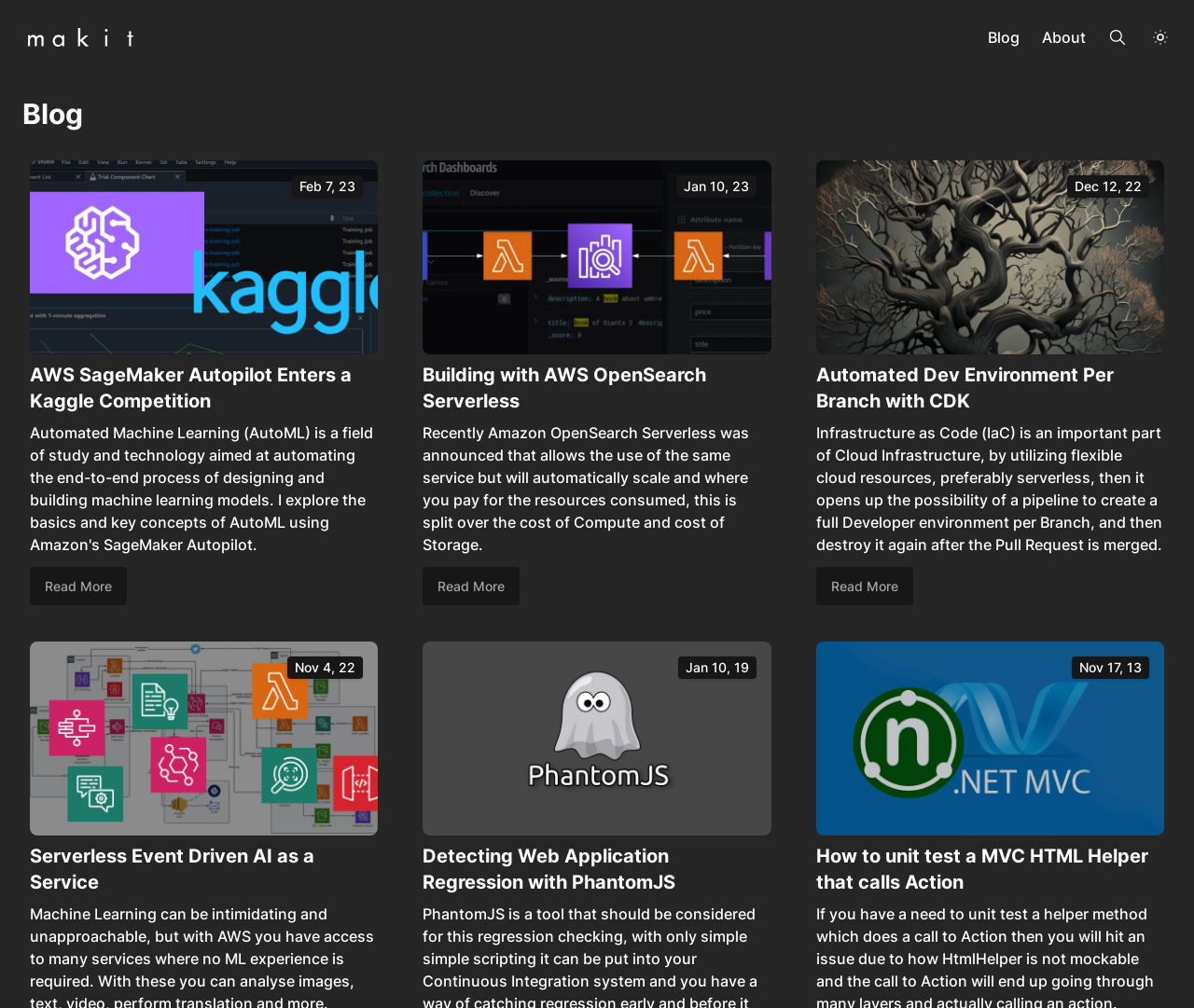Respond to the question below with a single word or phrase:
What is the topic of the blog post 'Building with AWS OpenSearch Serverless'?

AWS OpenSearch Serverless